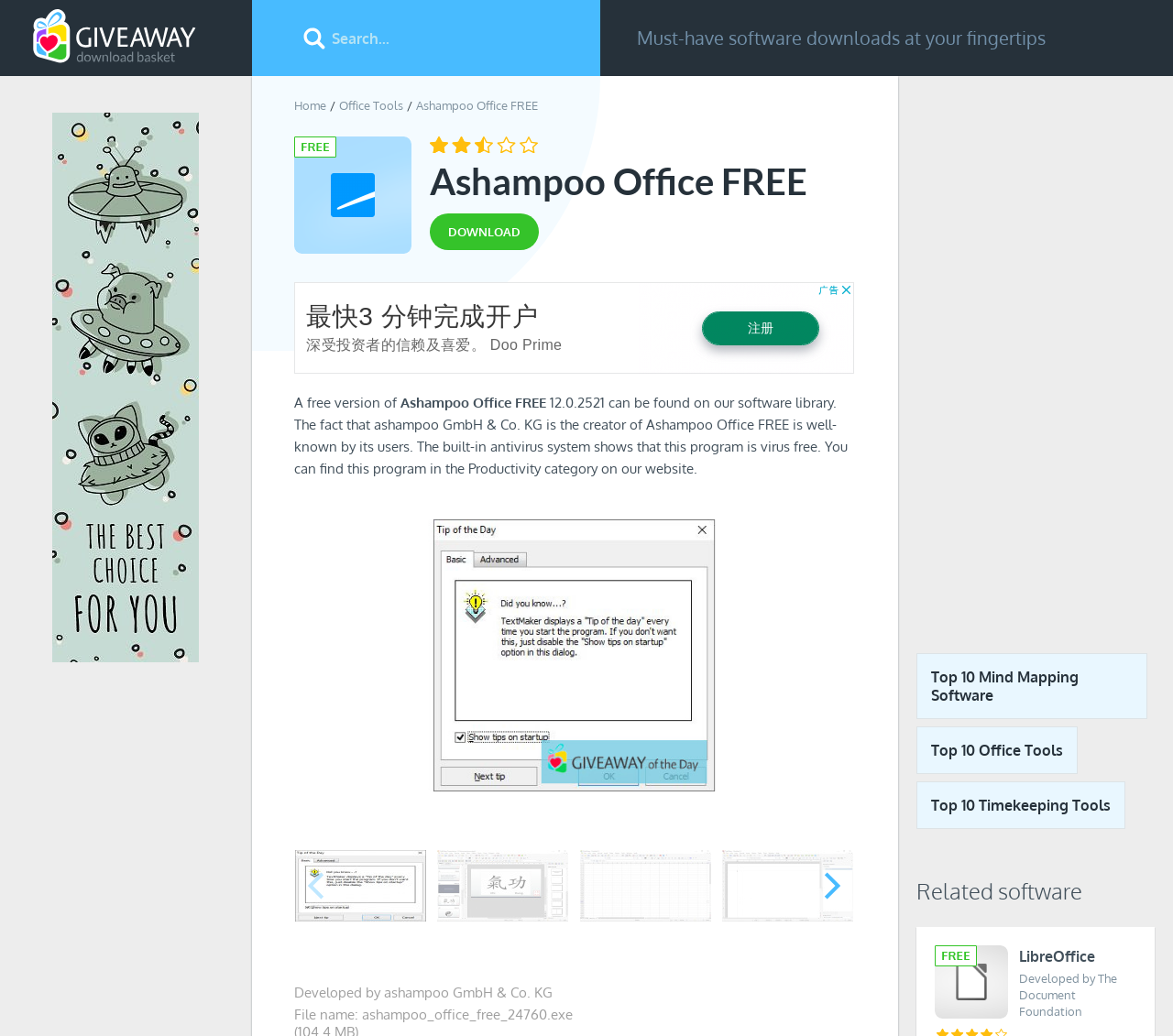Please provide a brief answer to the question using only one word or phrase: 
What is the version of the software available for download?

12.0.2521